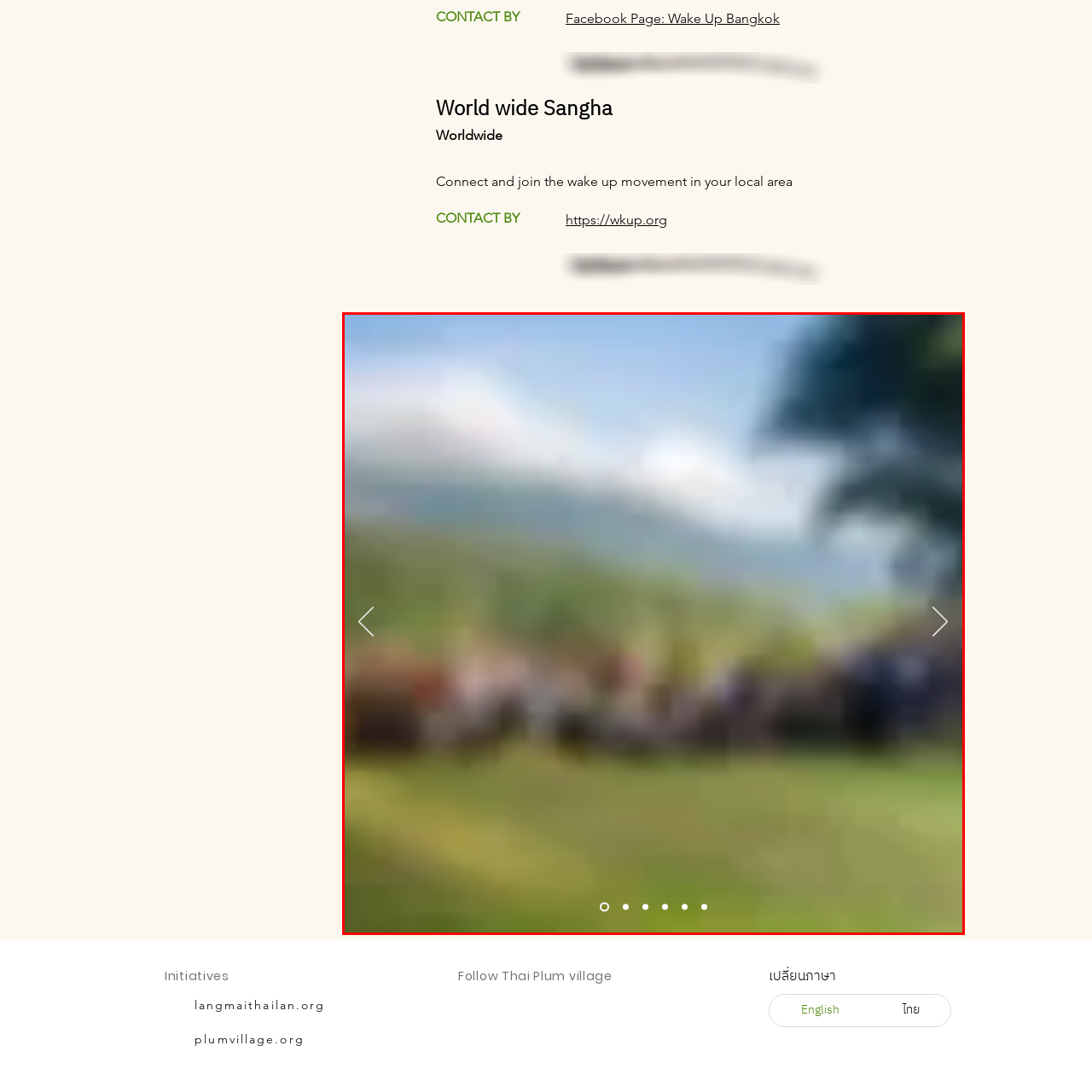View the portion of the image within the red bounding box and answer this question using a single word or phrase:
What is the mood of the participants?

Engaged and united